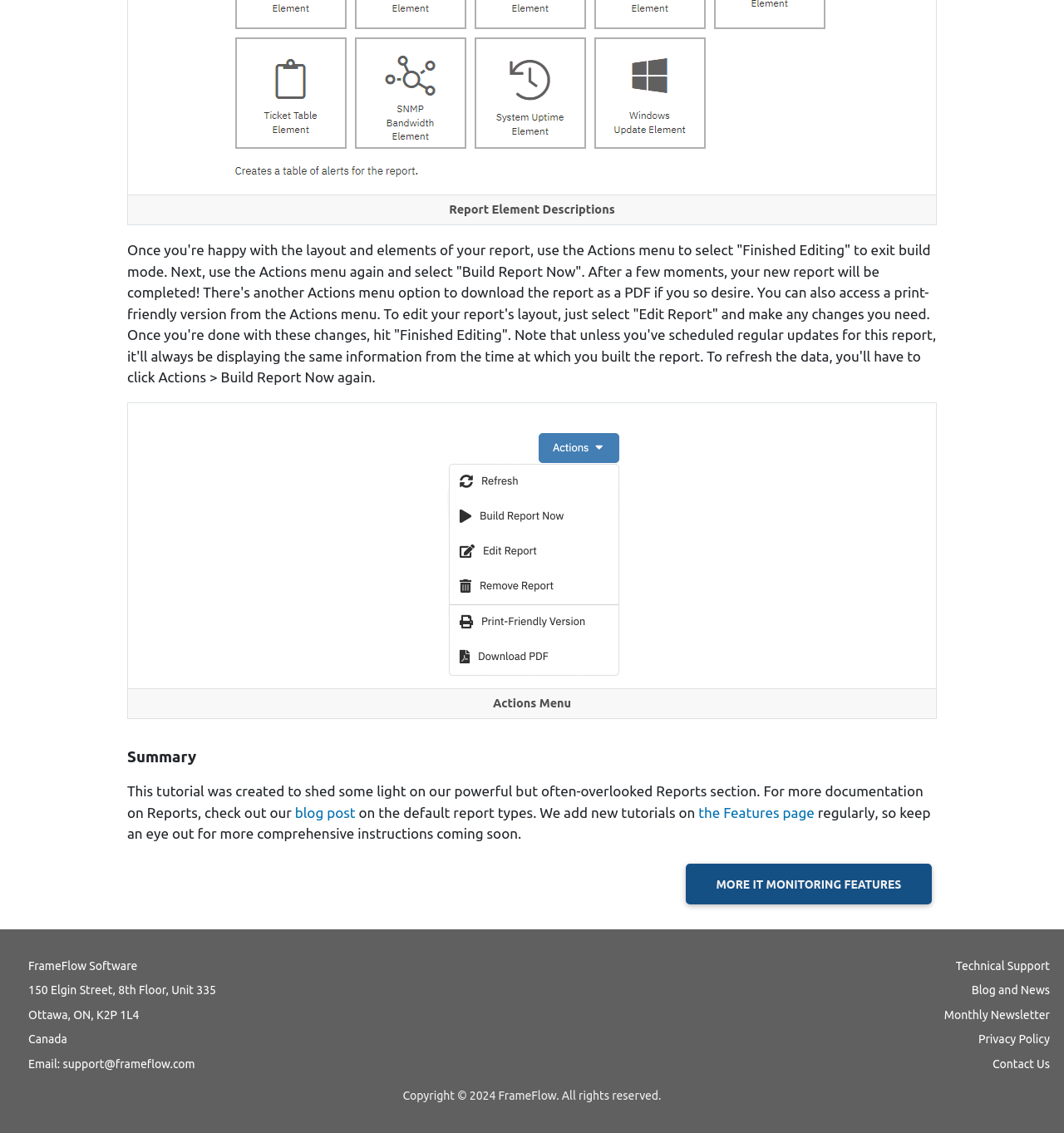What is the location of the company?
Use the screenshot to answer the question with a single word or phrase.

Ottawa, ON, K2P 1L4, Canada